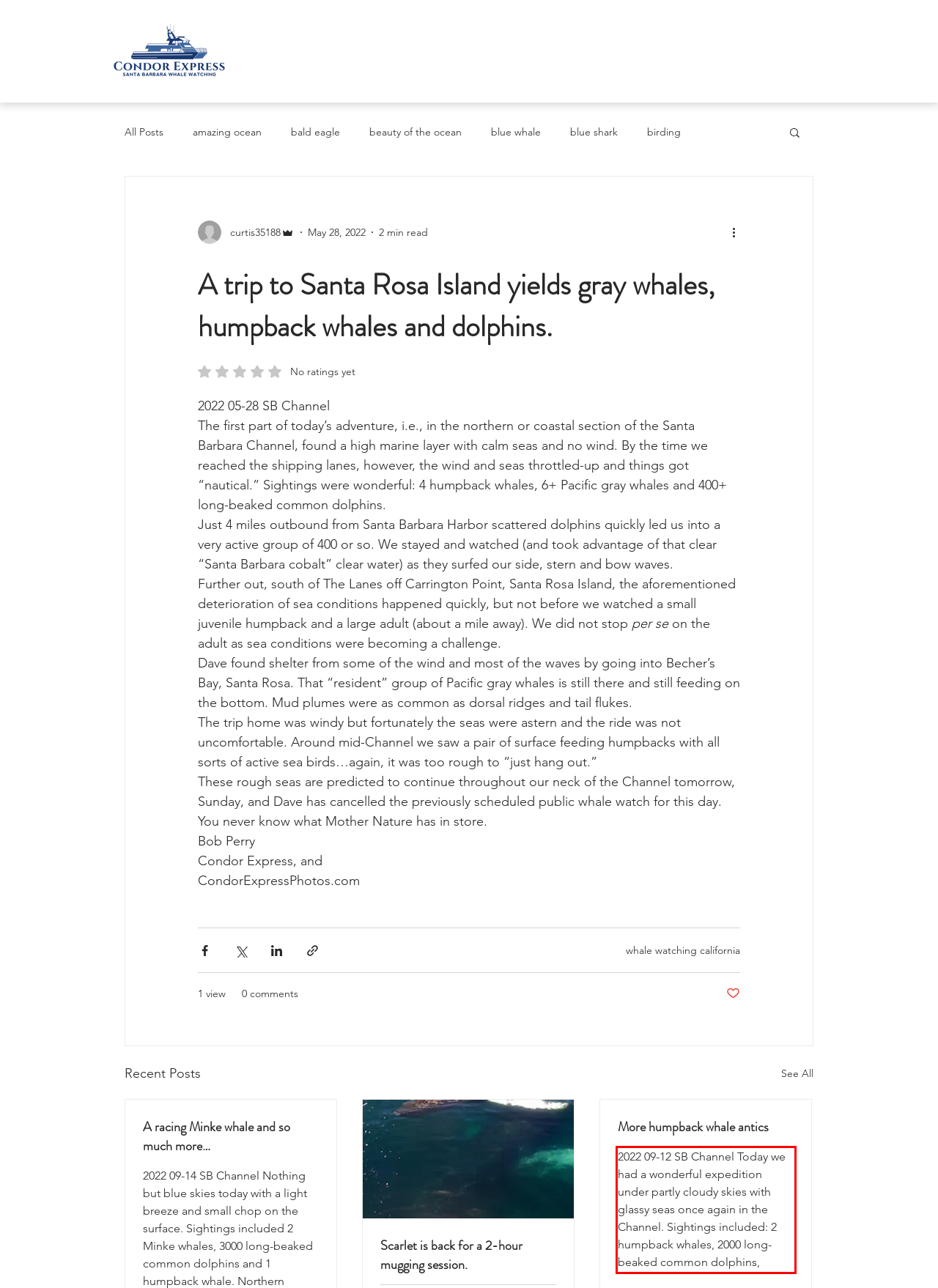Please perform OCR on the text within the red rectangle in the webpage screenshot and return the text content.

2022 09-12 SB Channel Today we had a wonderful expedition under partly cloudy skies with glassy seas once again in the Channel. Sightings included: 2 humpback whales, 2000 long-beaked common dolphins,